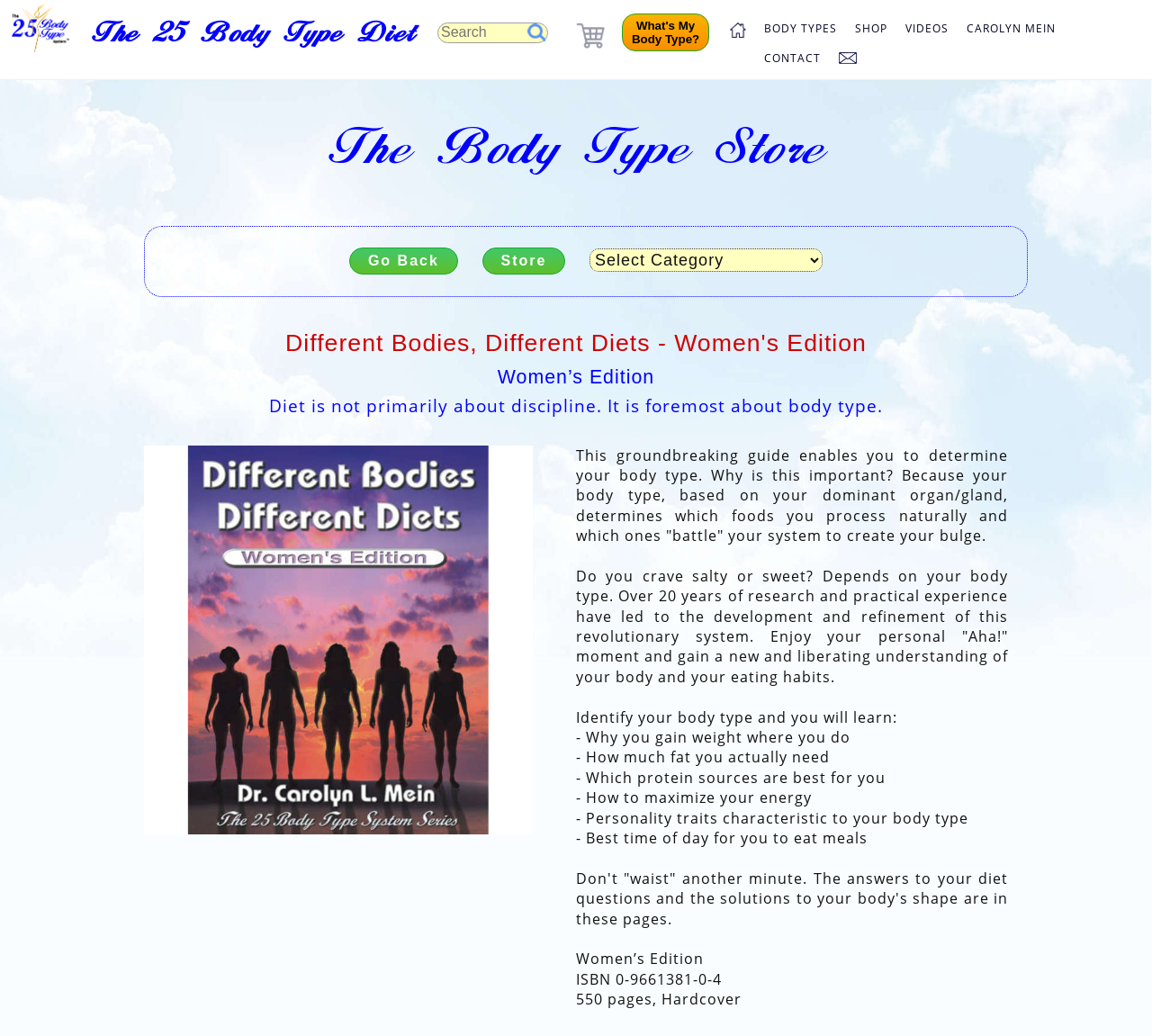Could you locate the bounding box coordinates for the section that should be clicked to accomplish this task: "Click on What's My Body Type?".

[0.54, 0.013, 0.616, 0.05]